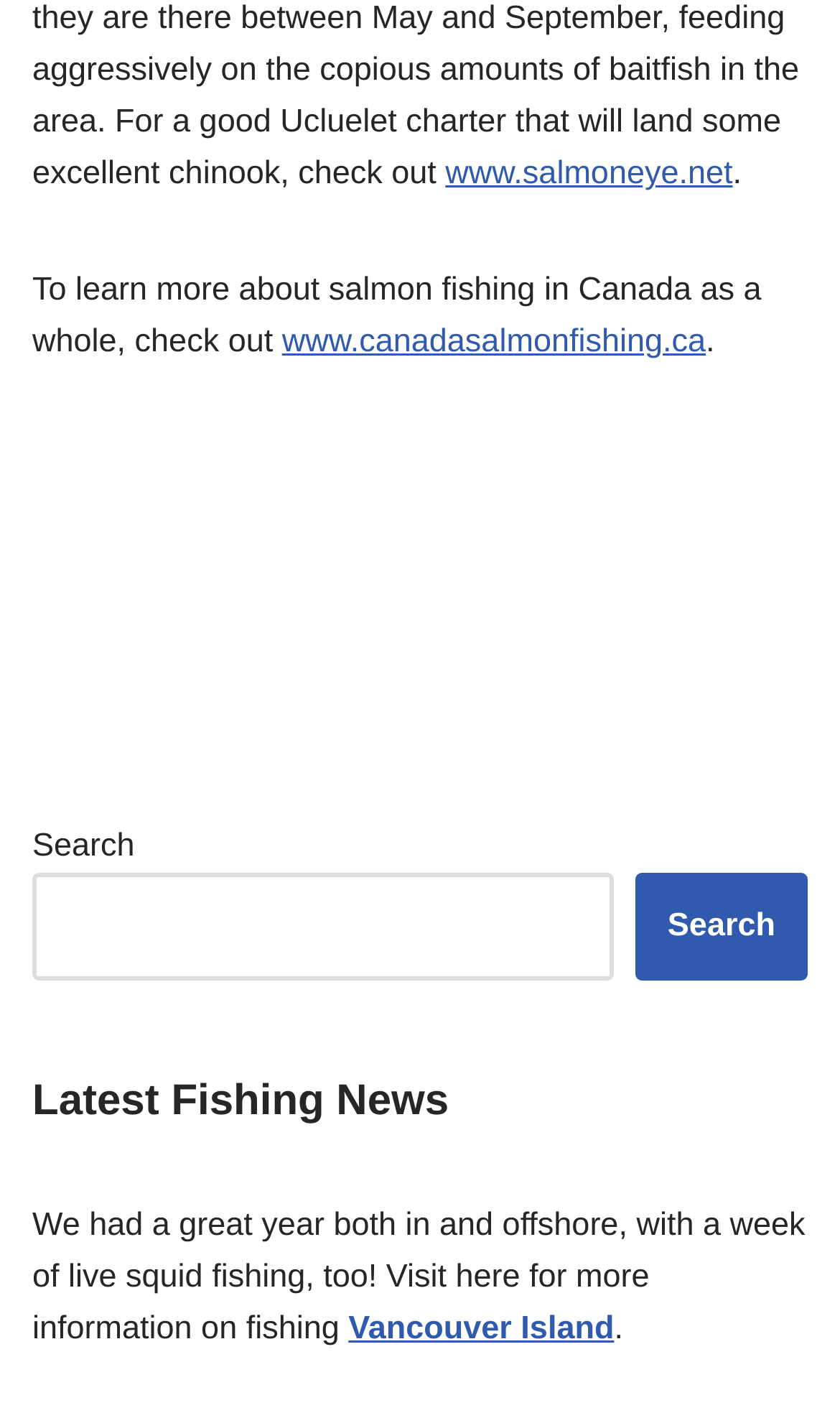Determine the bounding box coordinates of the UI element described by: "Vancouver Island".

[0.415, 0.928, 0.731, 0.953]